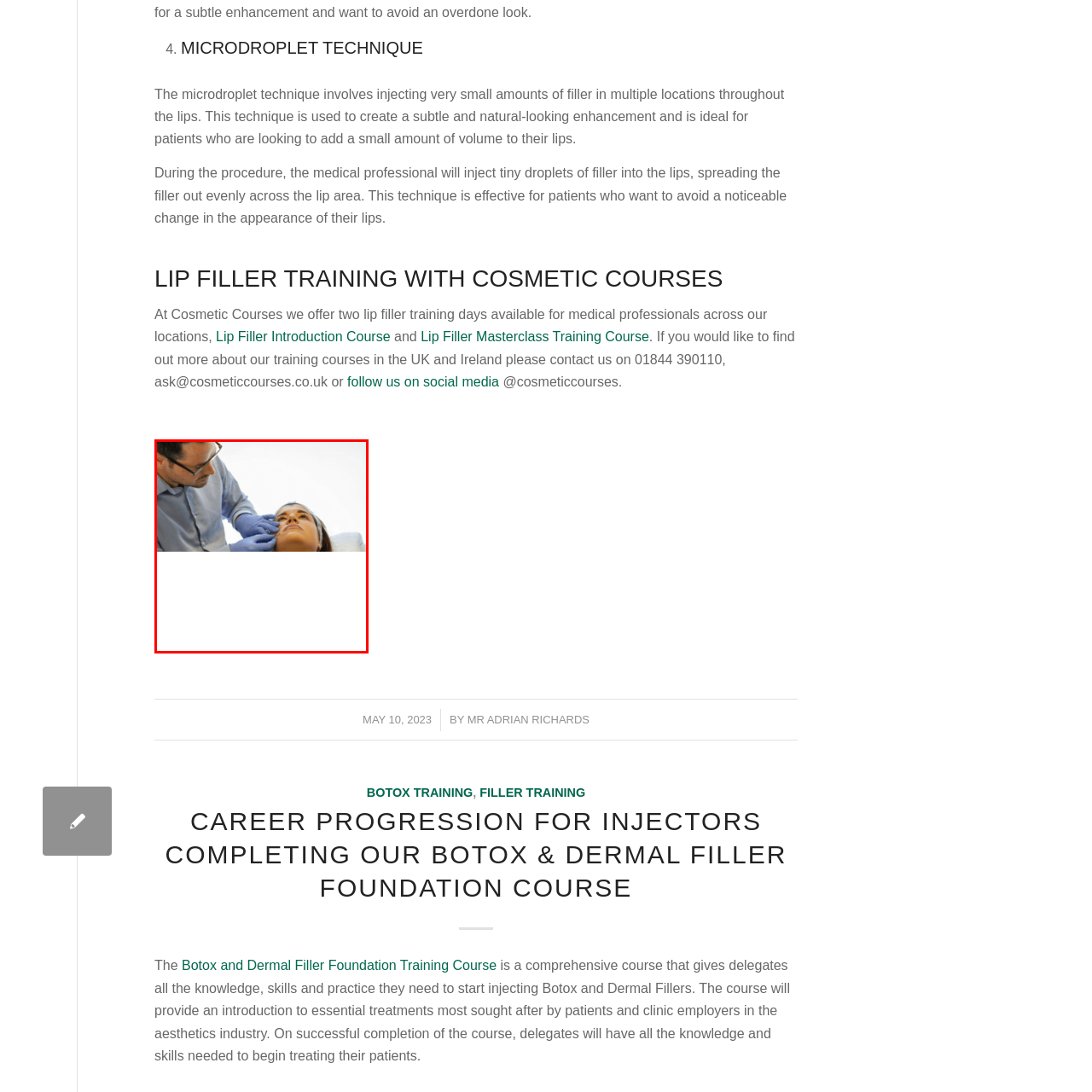Offer an in-depth caption for the image content enclosed by the red border.

The image depicts a cosmetic professional performing a treatment on a client in a clinical setting. The trained expert, wearing gloves, appears focused as they administer a cosmetic procedure, likely related to lip enhancement. The client is lying on a treatment bed, looking relaxed while receiving care. This scene emphasizes the personalized nature of aesthetic treatments, showcasing the delicate and precise techniques employed in procedures such as the microdroplet technique mentioned in the associated context. This method is designed to subtly enhance the lips with natural results, making it a suitable option for individuals desiring a light touch of volume without a drastic change in appearance.